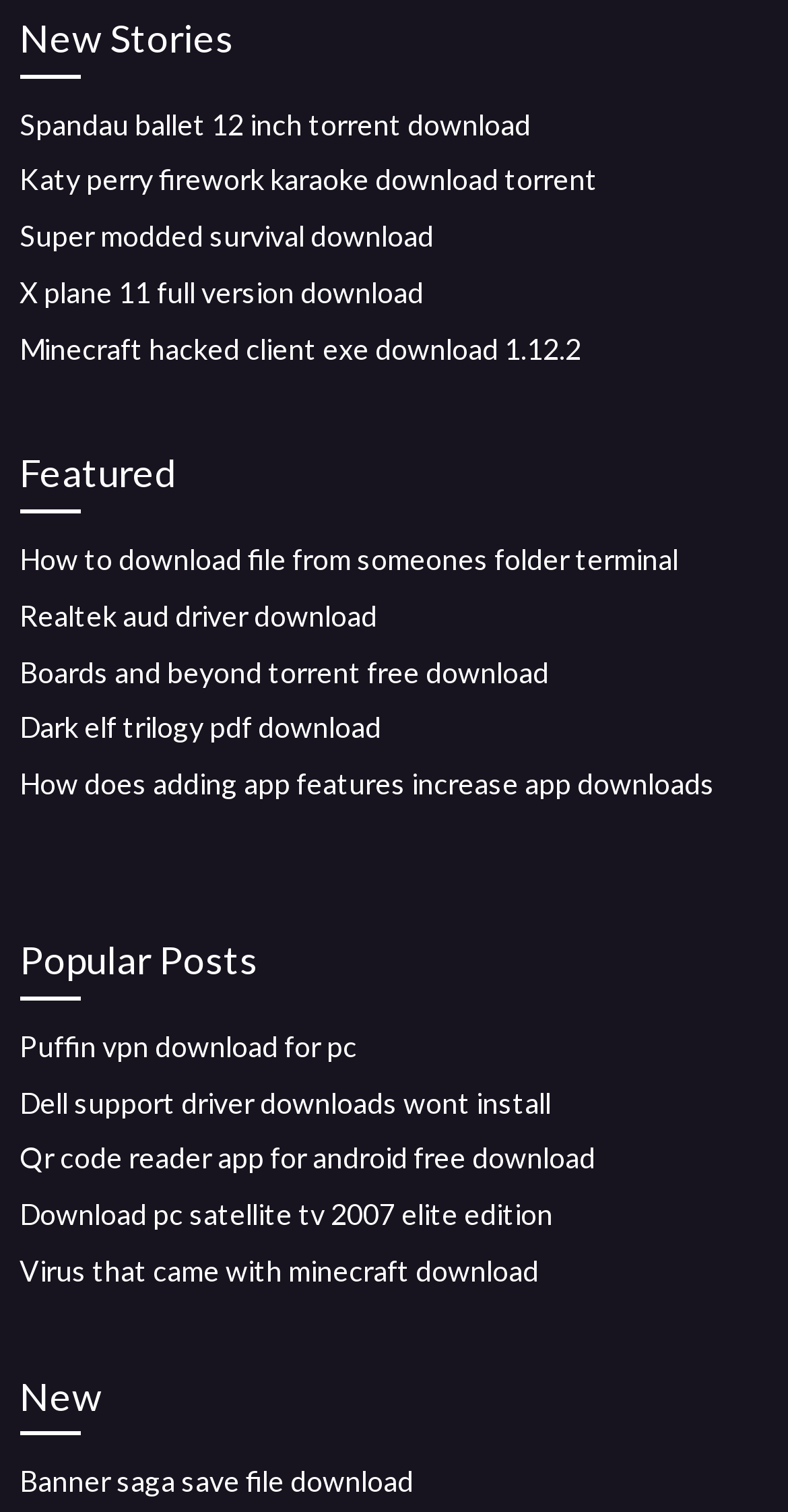Find the coordinates for the bounding box of the element with this description: "January 31, 2018January 30, 2018".

None